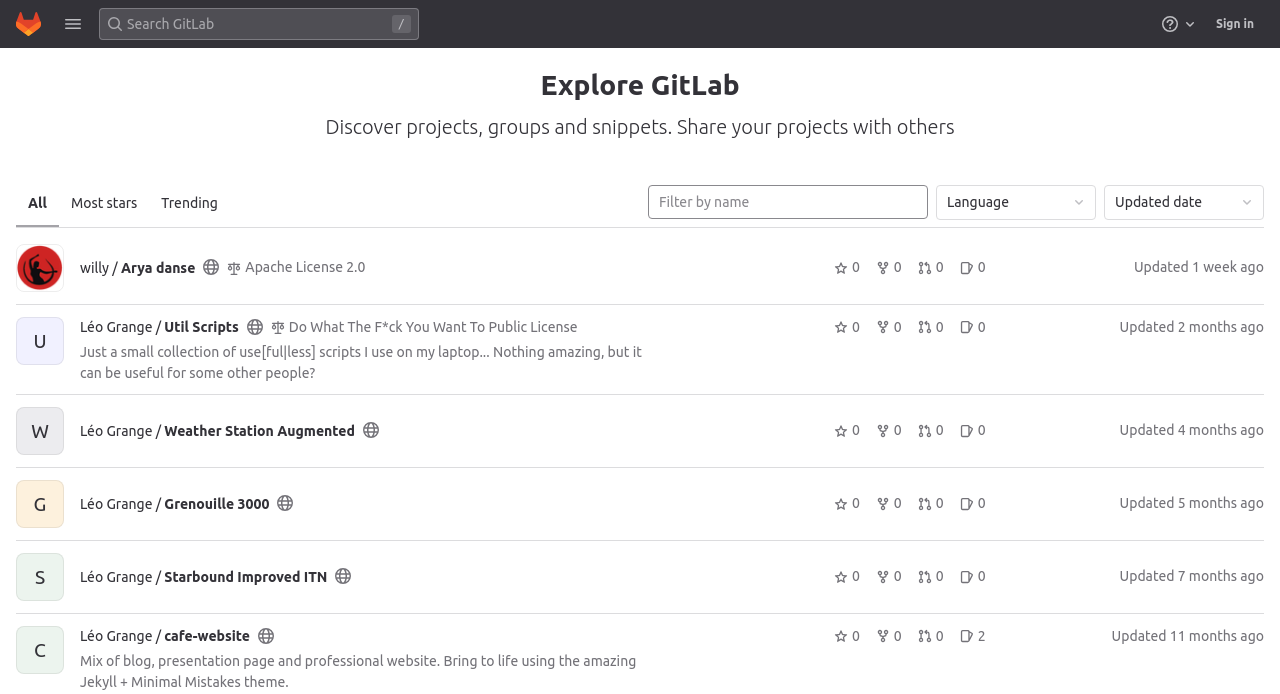Identify the bounding box coordinates of the element to click to follow this instruction: 'Learn about Naturopathy'. Ensure the coordinates are four float values between 0 and 1, provided as [left, top, right, bottom].

None